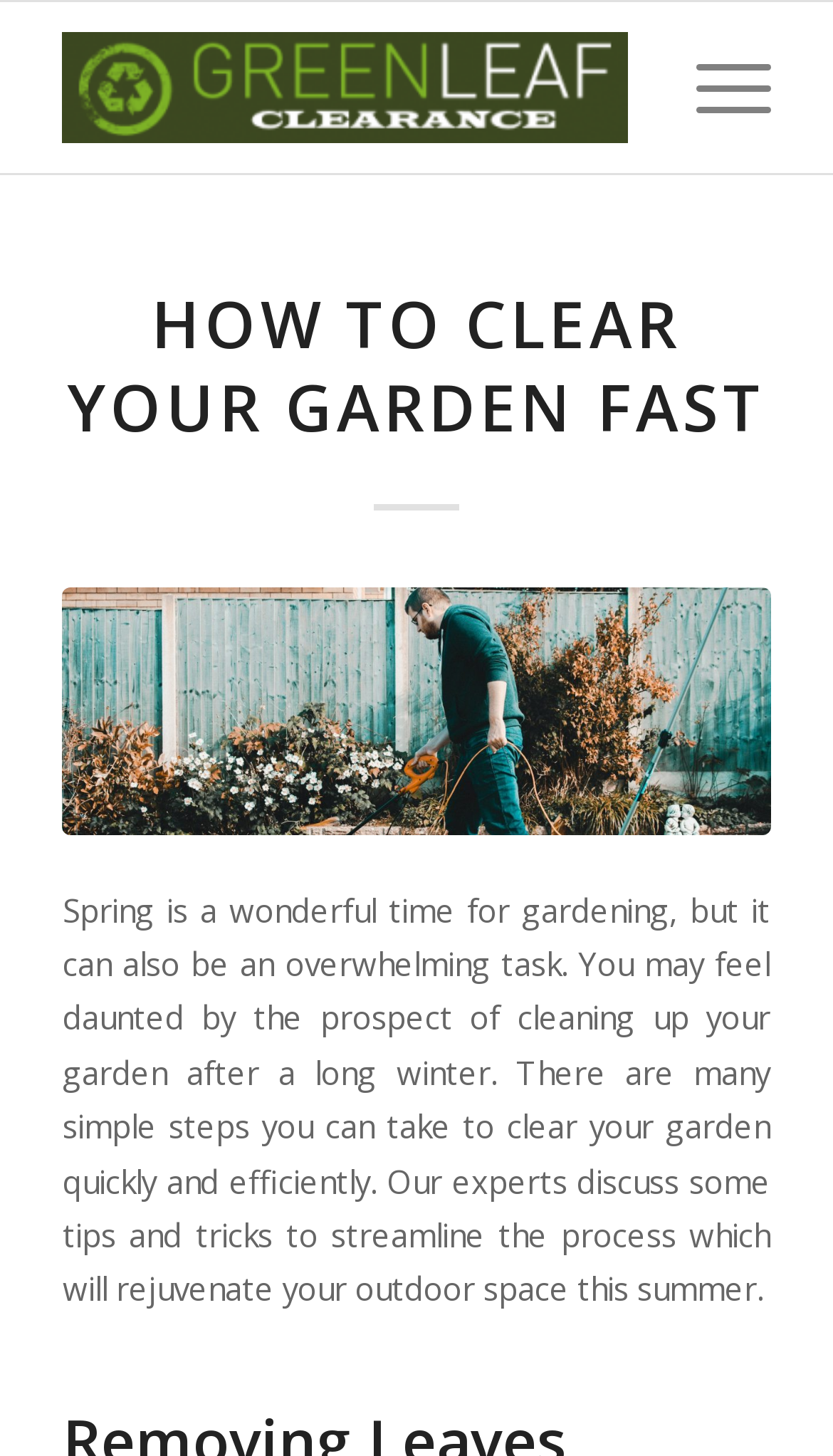Based on the image, please elaborate on the answer to the following question:
What service is being offered?

The link 'Garden Clearance London' and the image with the same name suggest that the service being offered is garden clearance specifically in London.